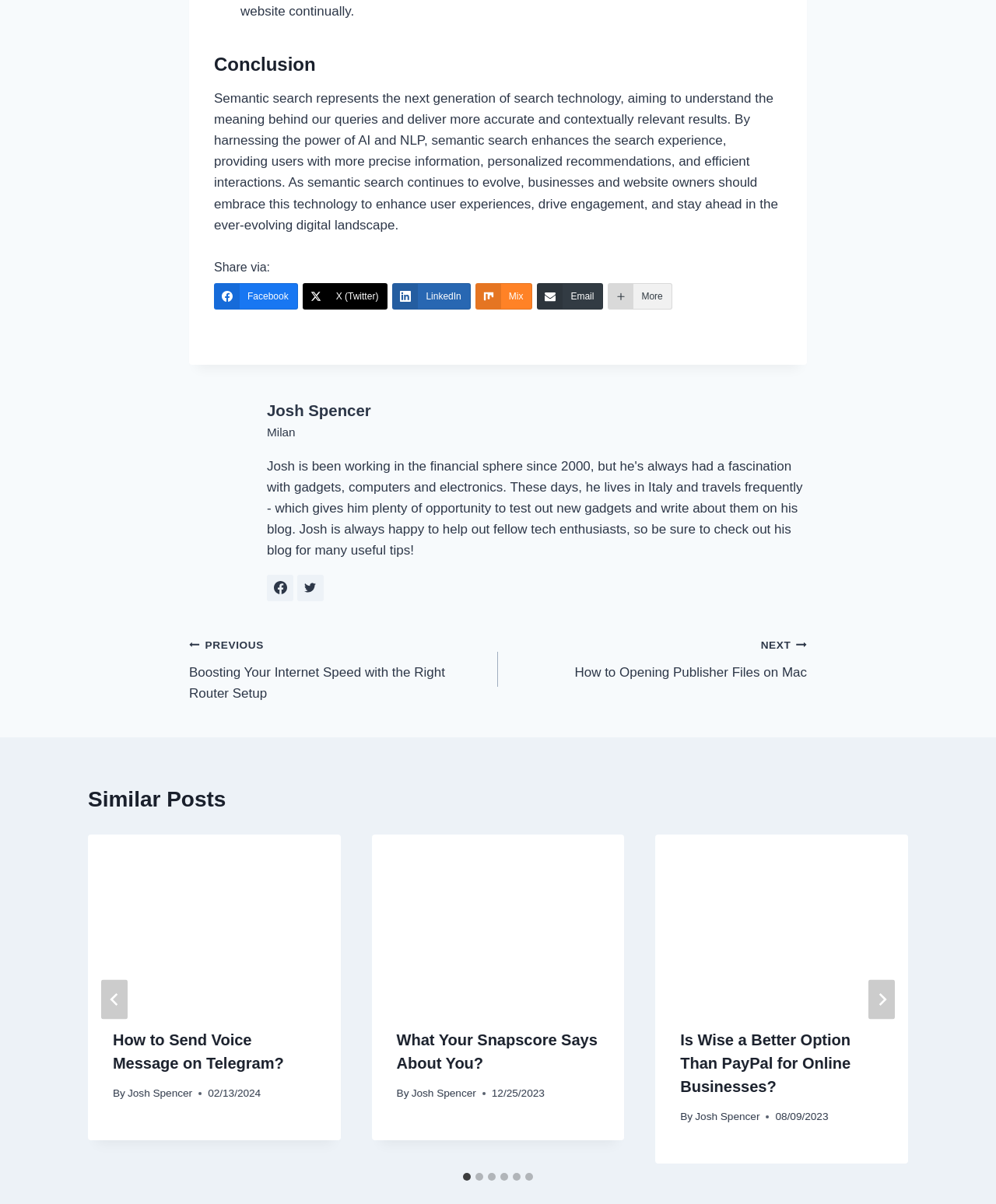Respond to the question below with a single word or phrase: What is the title of the first similar post?

How to Send Voice Message on Telegram?